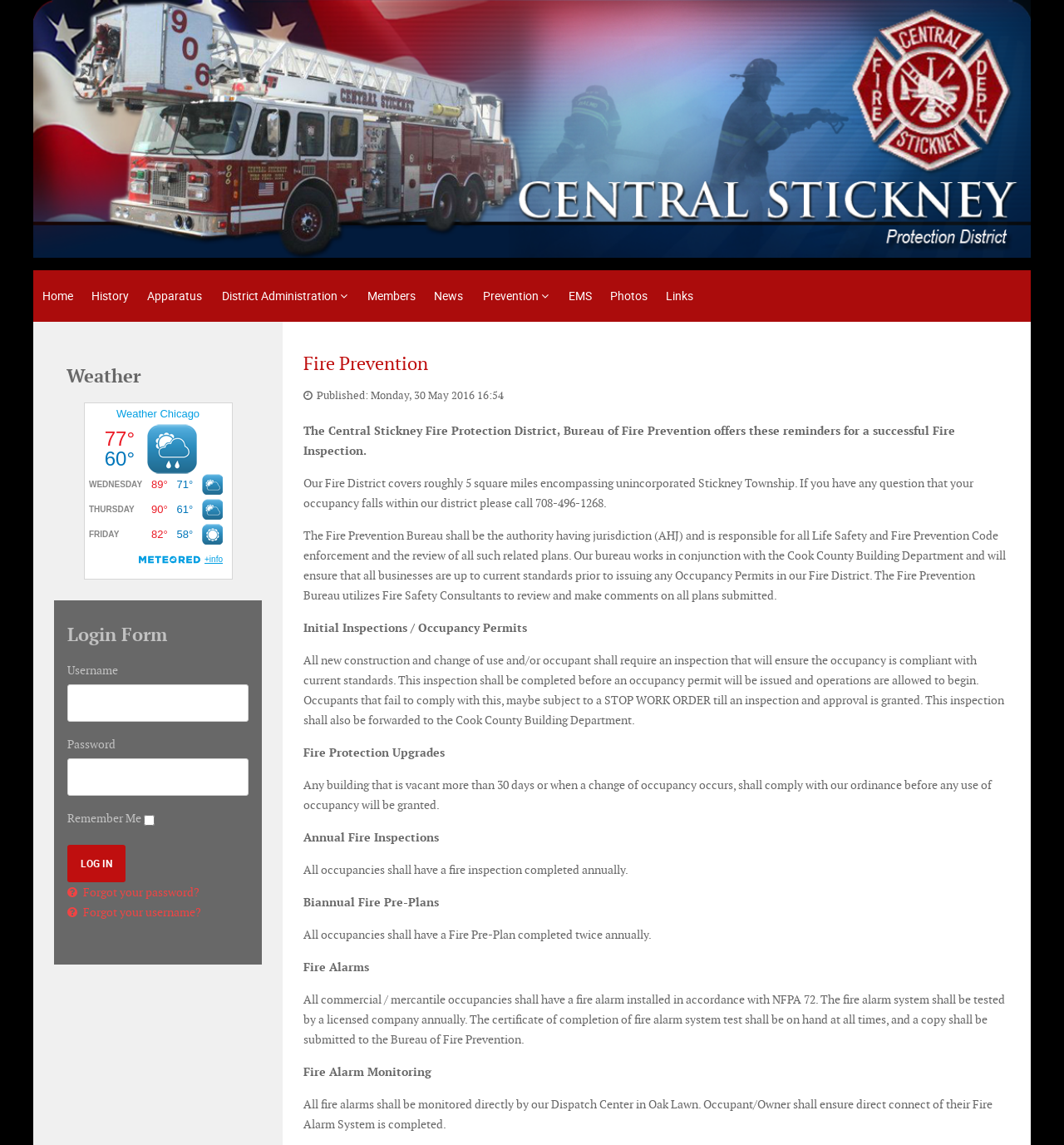What is the purpose of the login form?
Give a single word or phrase answer based on the content of the image.

To log in